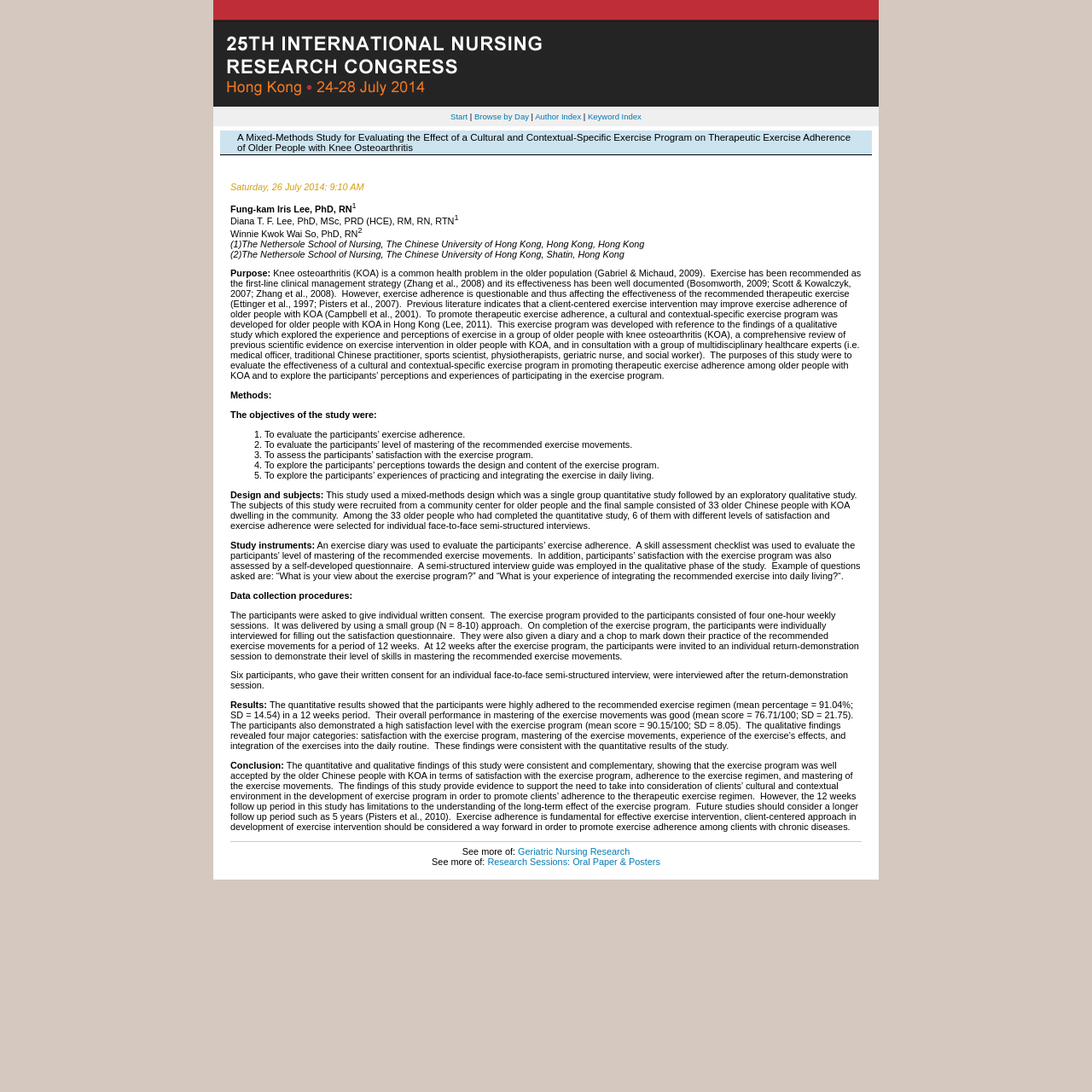What is the purpose of the study?
Refer to the image and give a detailed answer to the question.

The purpose of the study can be found in the section 'Purpose:', which states that the purpose of the study is to evaluate the effectiveness of a cultural and contextual-specific exercise program in promoting therapeutic exercise adherence among older people with KOA and to explore the participants’ perceptions and experiences of participating in the exercise program.